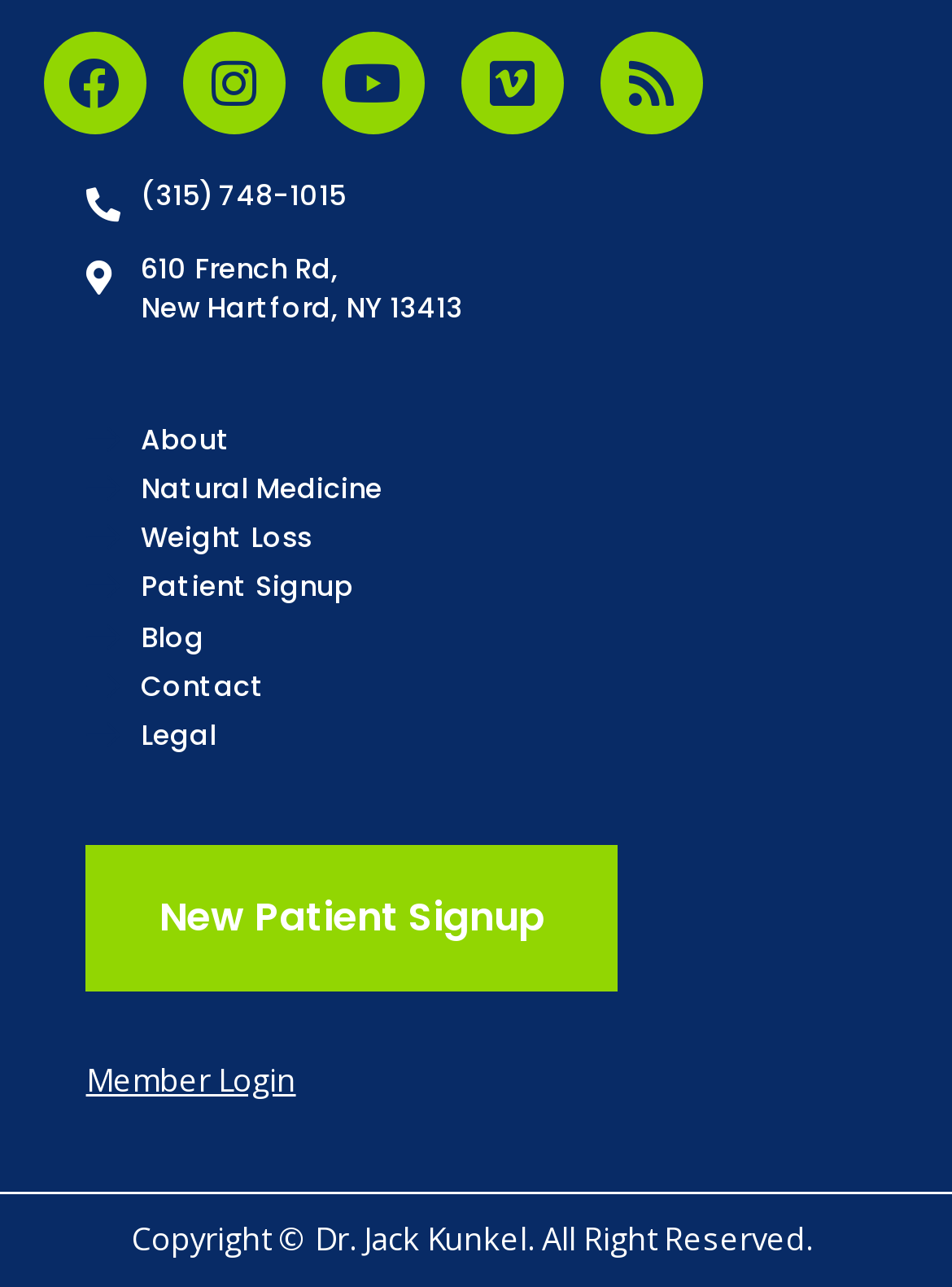Please predict the bounding box coordinates (top-left x, top-left y, bottom-right x, bottom-right y) for the UI element in the screenshot that fits the description: New Patient Signup

[0.09, 0.657, 0.649, 0.771]